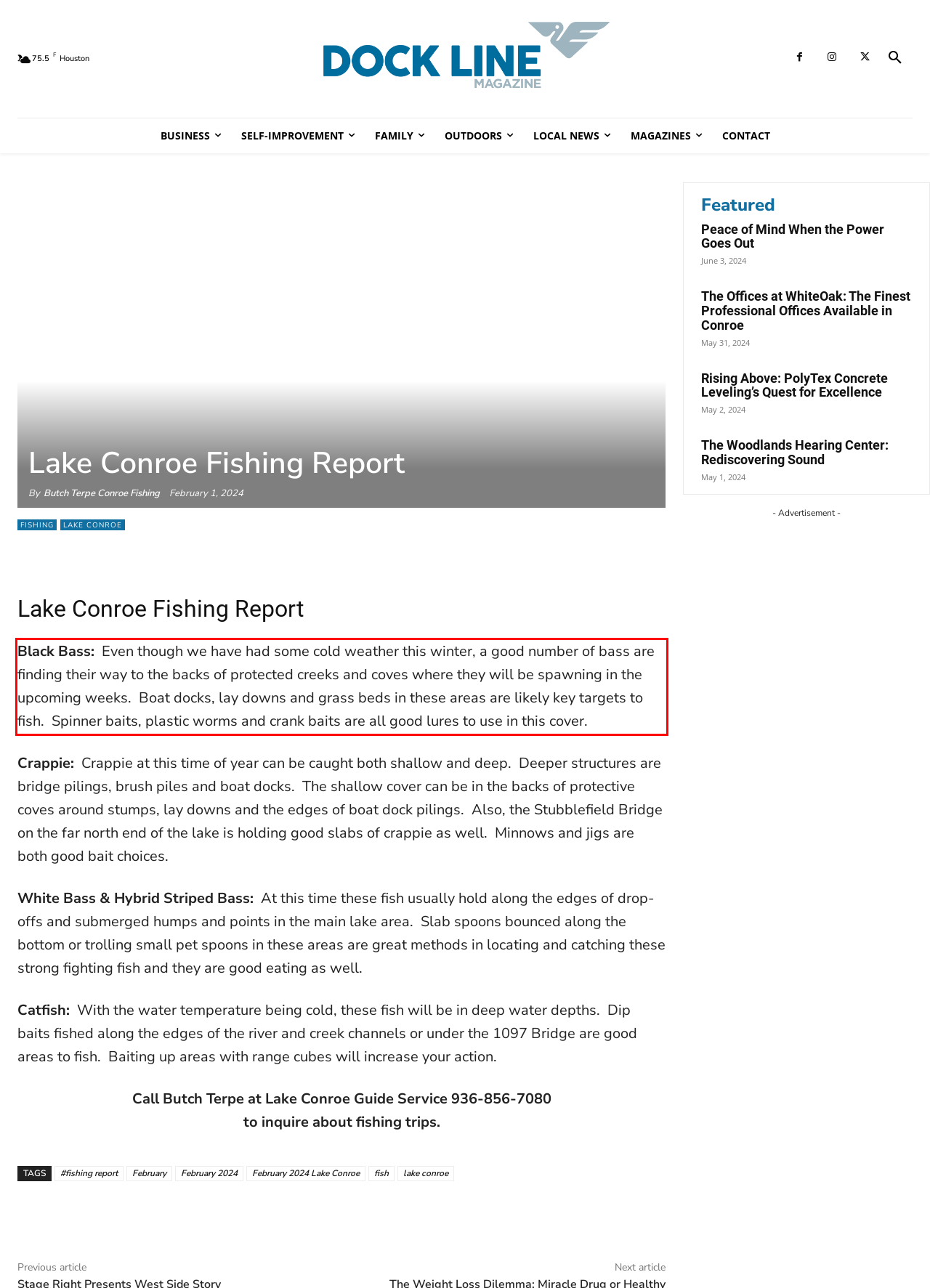Look at the webpage screenshot and recognize the text inside the red bounding box.

Black Bass: Even though we have had some cold weather this winter, a good number of bass are finding their way to the backs of protected creeks and coves where they will be spawning in the upcoming weeks. Boat docks, lay downs and grass beds in these areas are likely key targets to fish. Spinner baits, plastic worms and crank baits are all good lures to use in this cover.